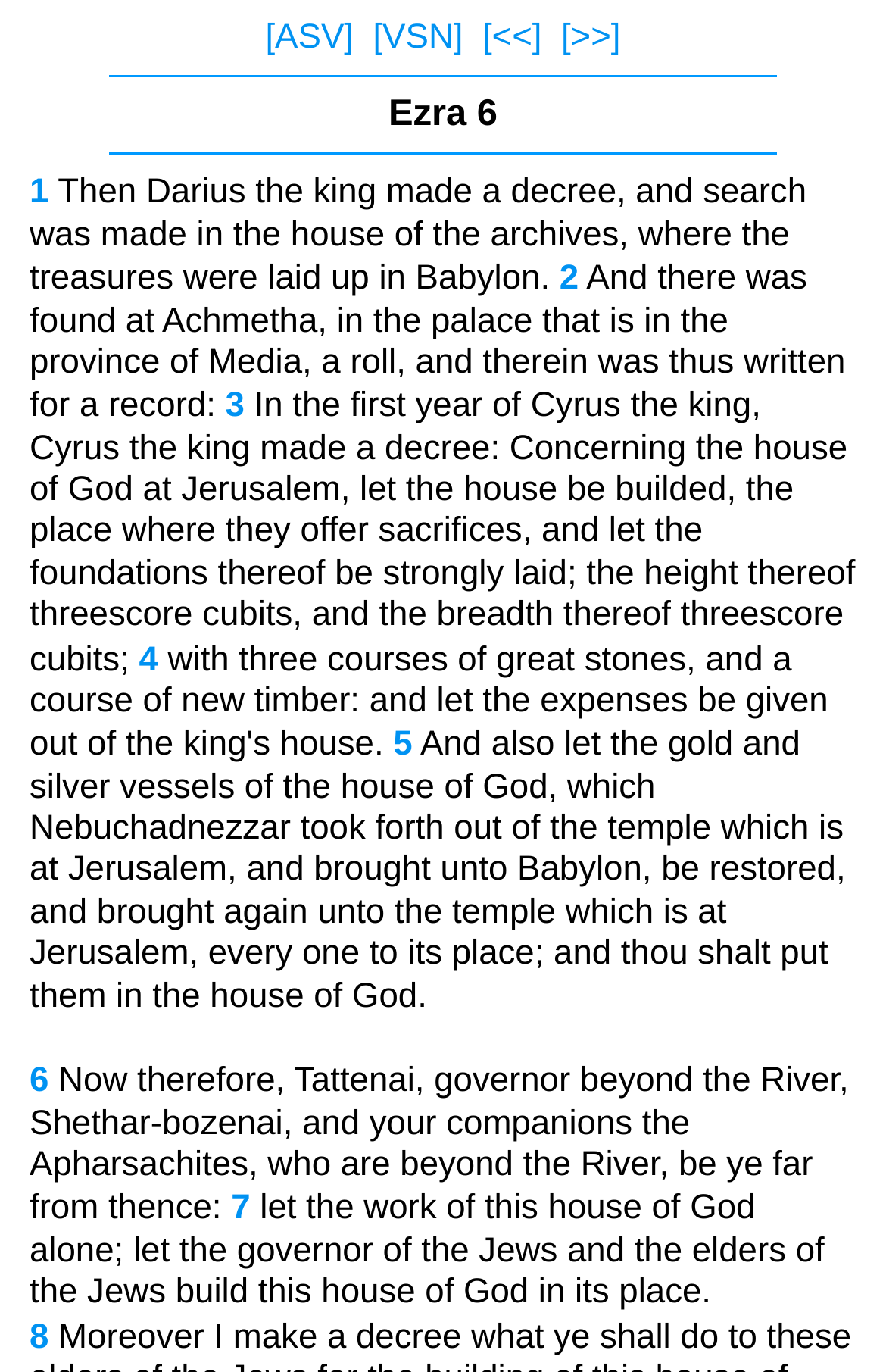What is the language version of the text?
Please provide a full and detailed response to the question.

The language version of the text is obtained by looking at the link element with the text '[ASV]' at coordinates [0.299, 0.013, 0.399, 0.041]. This suggests that the text is in the American Standard Version (ASV) translation.